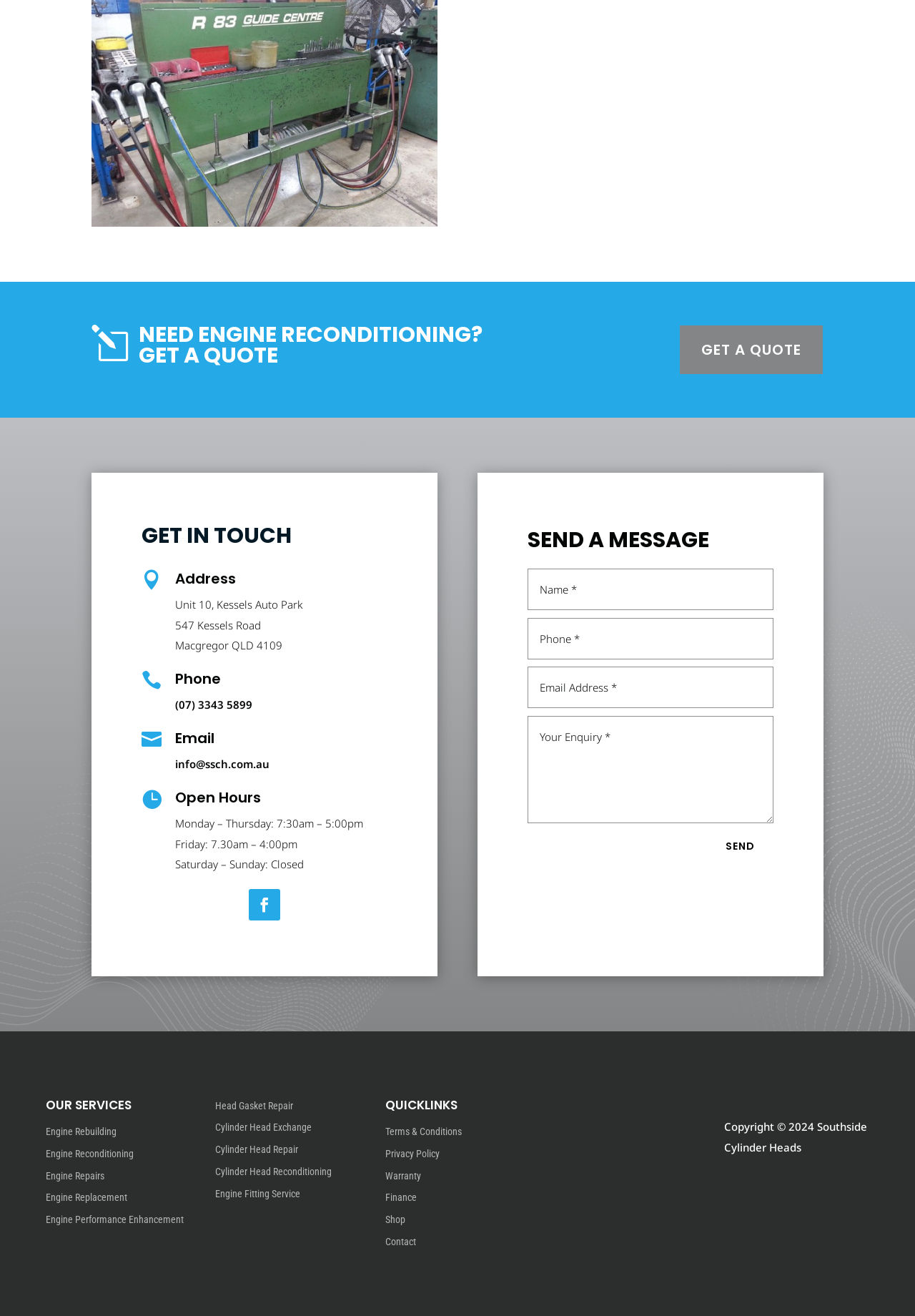Please locate the clickable area by providing the bounding box coordinates to follow this instruction: "Read the article 'Symposium sur l’avortement : chercheuses et militants se réunissent à Fredericton'".

None